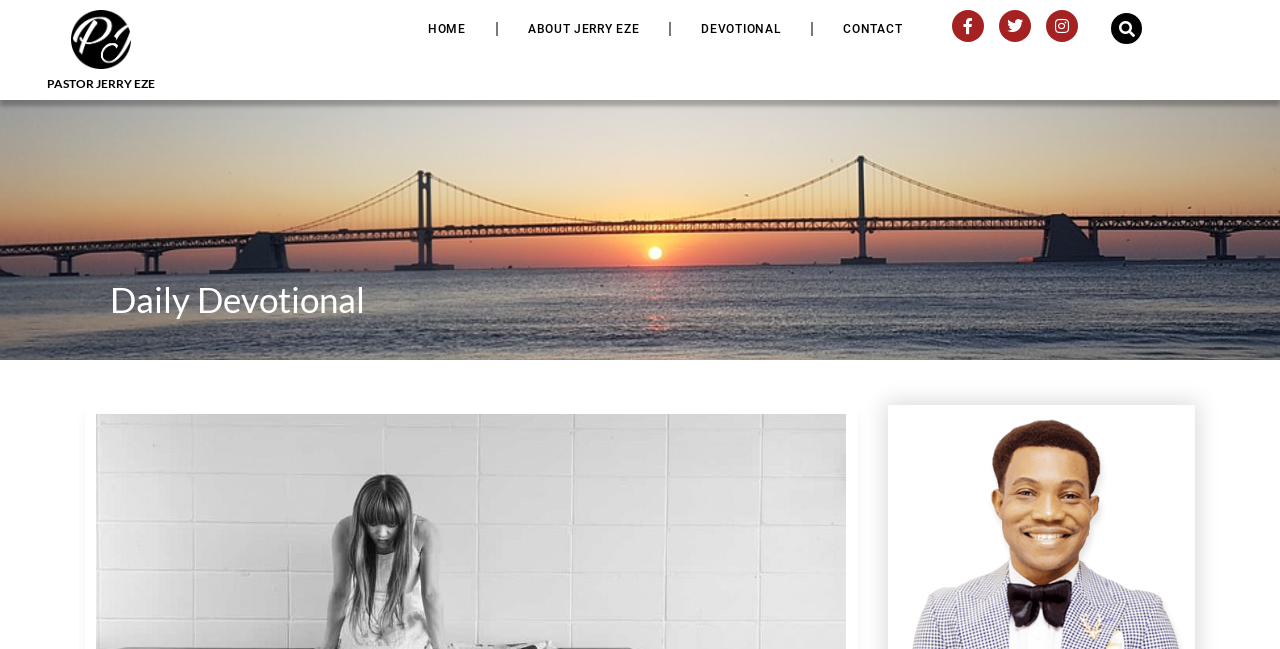Locate the bounding box for the described UI element: "Twitter". Ensure the coordinates are four float numbers between 0 and 1, formatted as [left, top, right, bottom].

[0.781, 0.015, 0.806, 0.065]